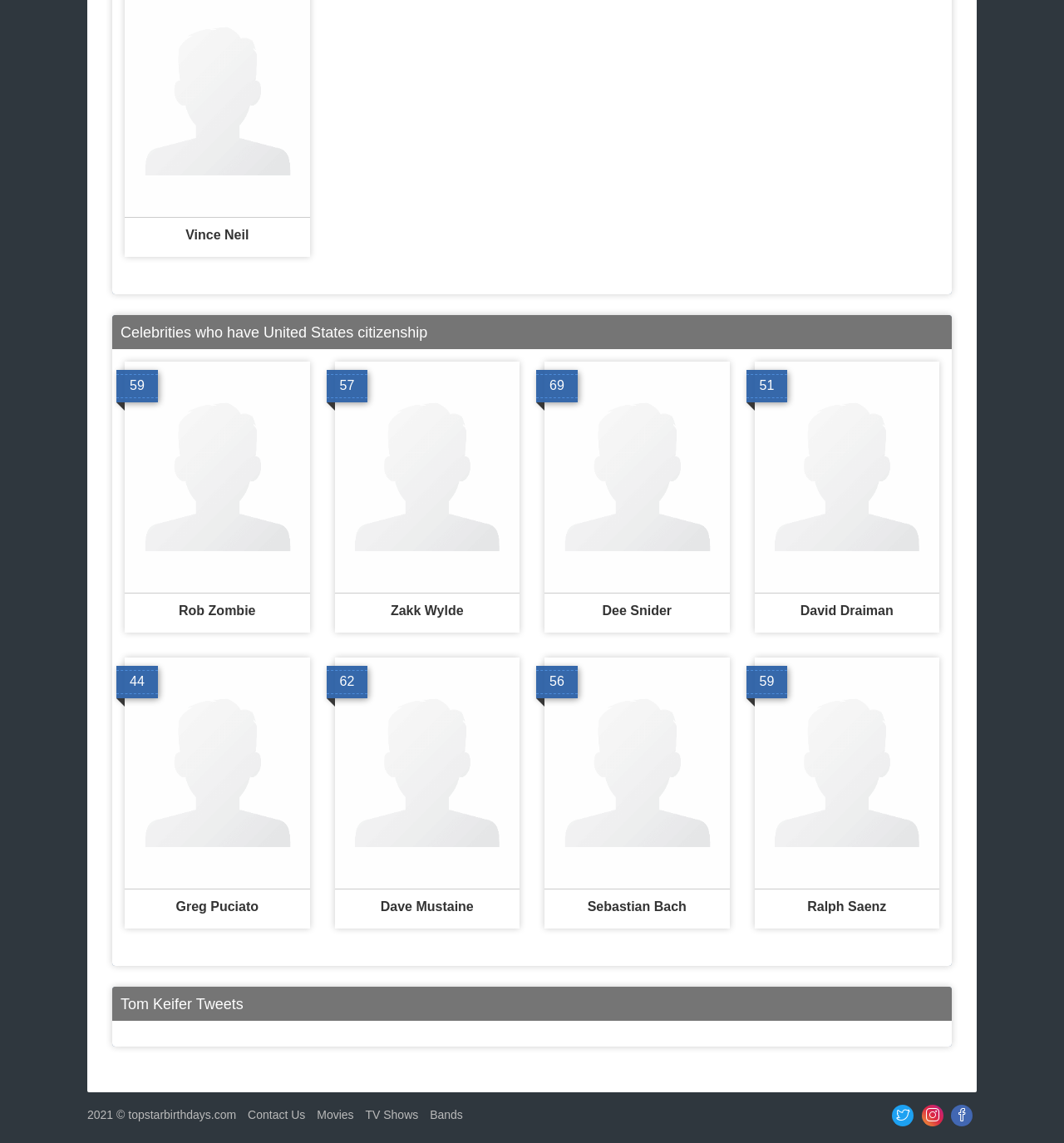Locate the bounding box coordinates of the UI element described by: "aria-label="Read more about Sebastian Bach"". The bounding box coordinates should consist of four float numbers between 0 and 1, i.e., [left, top, right, bottom].

[0.512, 0.575, 0.686, 0.778]